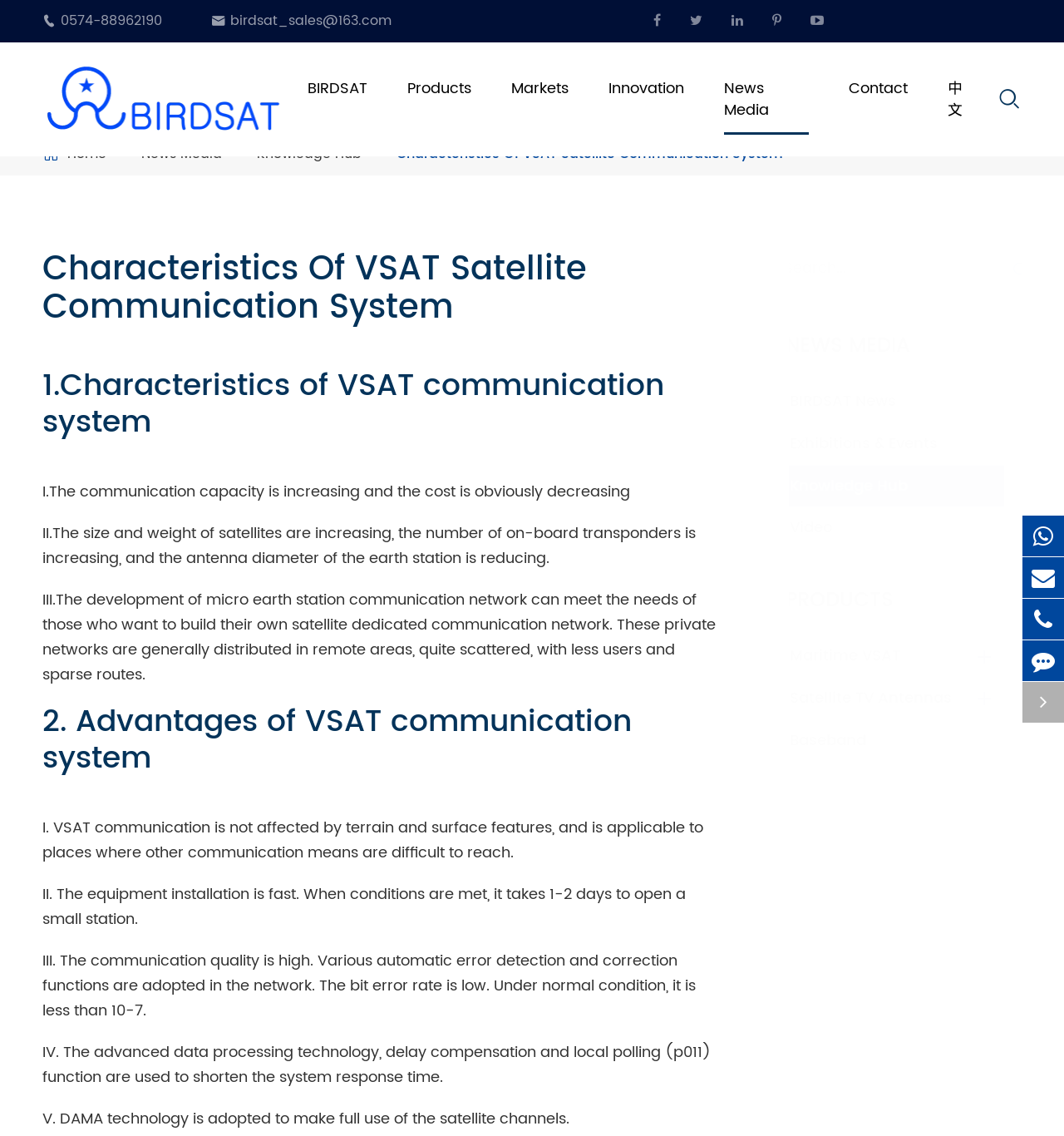Using the details from the image, please elaborate on the following question: What is the language switch option?

I found the language switch option by looking at the top right corner of the webpage, where there is a link '中文' which suggests that it is a language switch option.